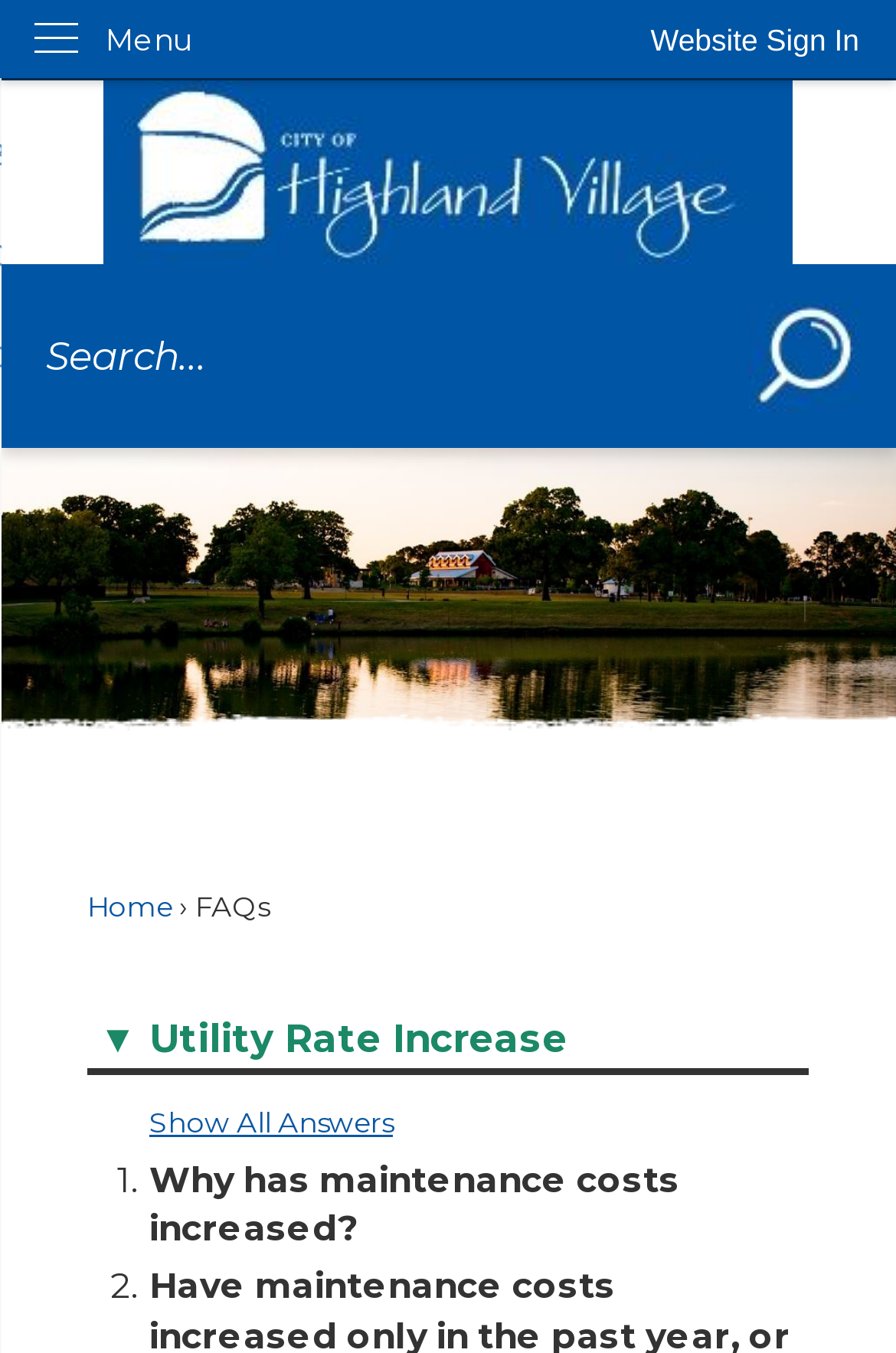Provide the bounding box for the UI element matching this description: "Menu".

[0.0, 0.0, 0.246, 0.058]